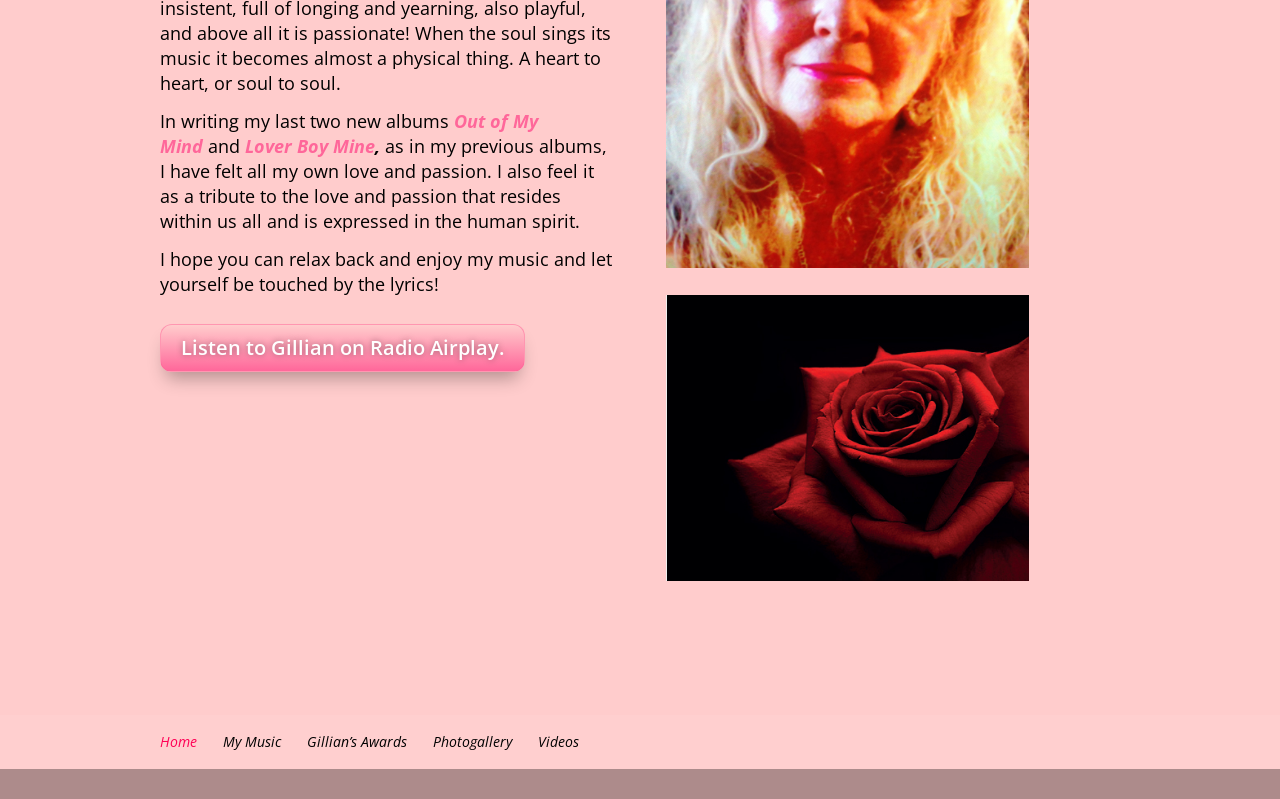Predict the bounding box coordinates of the UI element that matches this description: "Lover Boy Mine". The coordinates should be in the format [left, top, right, bottom] with each value between 0 and 1.

[0.191, 0.168, 0.293, 0.198]